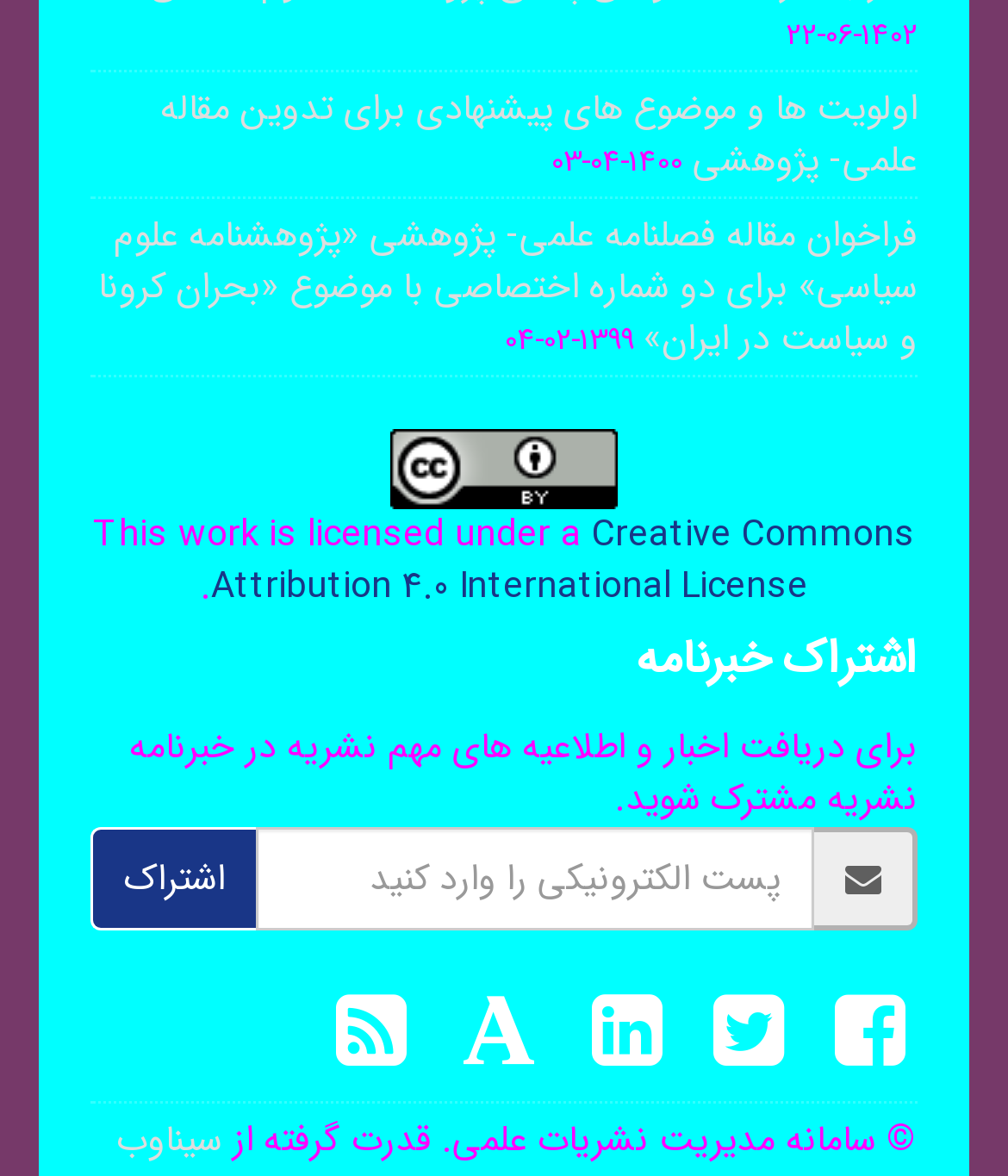How many social media links are present at the bottom of the page?
Please look at the screenshot and answer using one word or phrase.

5